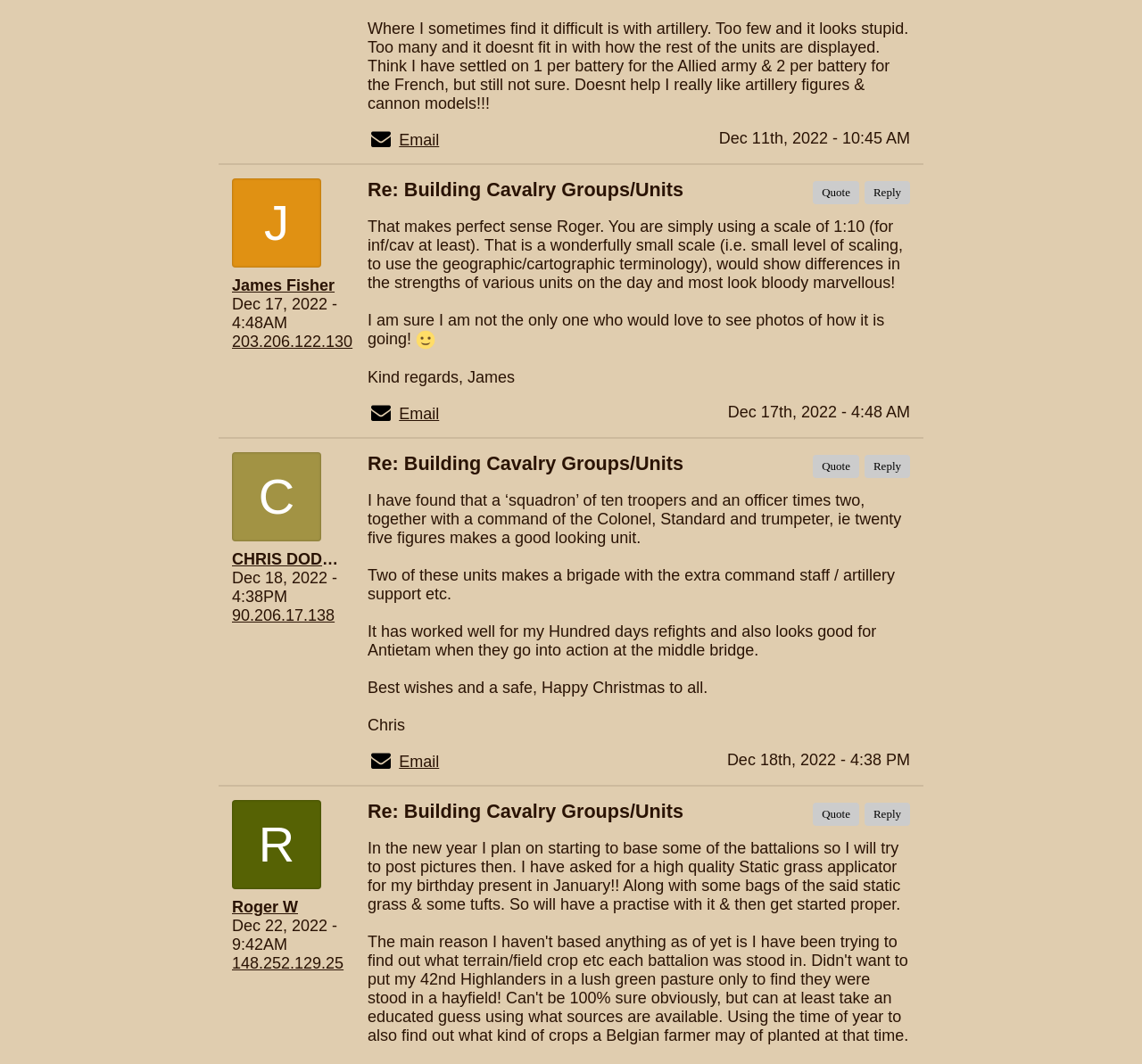What is the date of the second message?
Give a one-word or short-phrase answer derived from the screenshot.

Dec 17th, 2022